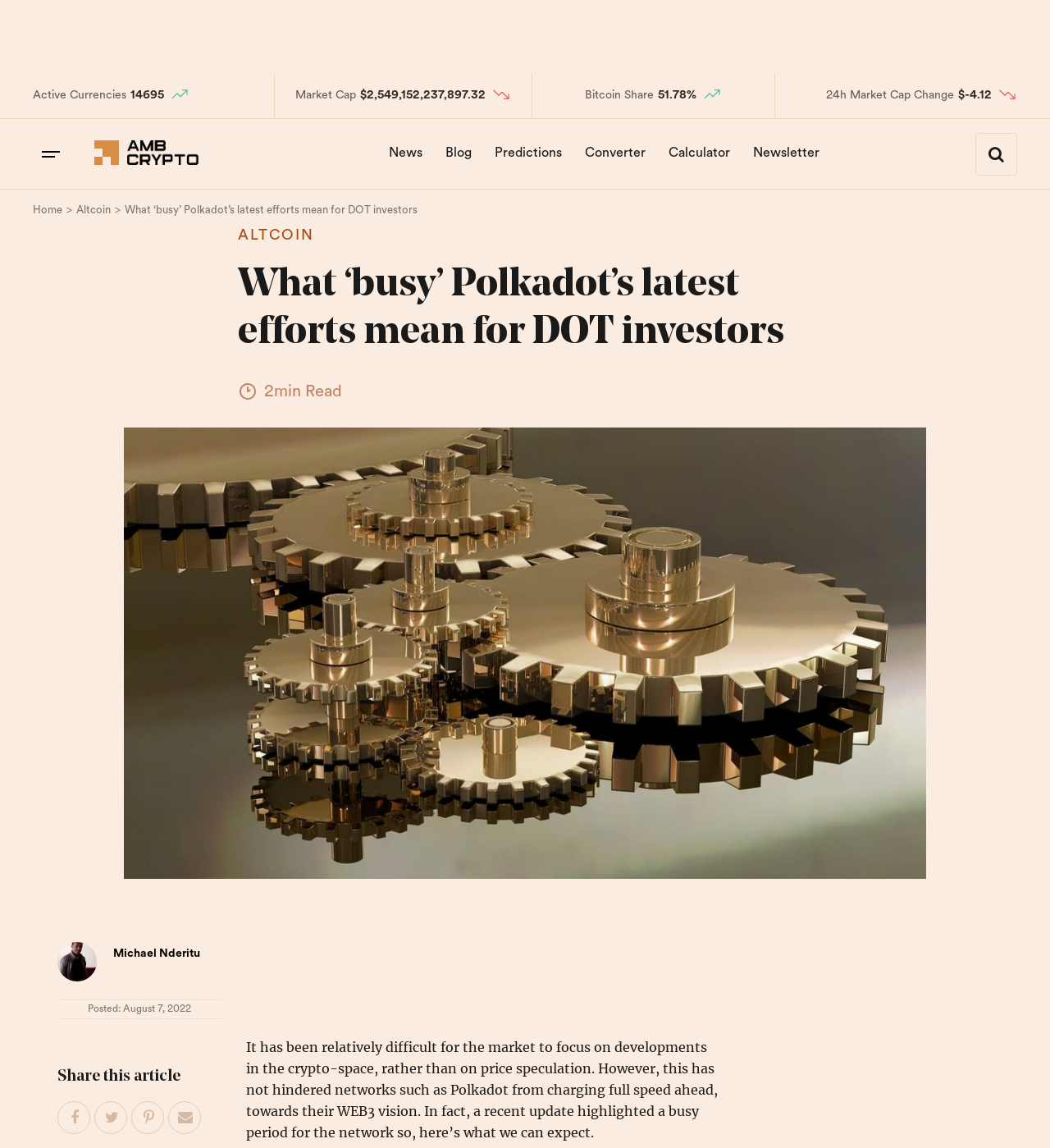What is the 24-hour market cap change of Polkadot?
Please elaborate on the answer to the question with detailed information.

I found the answer by looking at the '24h Market Cap Change' section on the webpage, which displays the 24-hour market capitalization change of Polkadot as '-$4.12'.